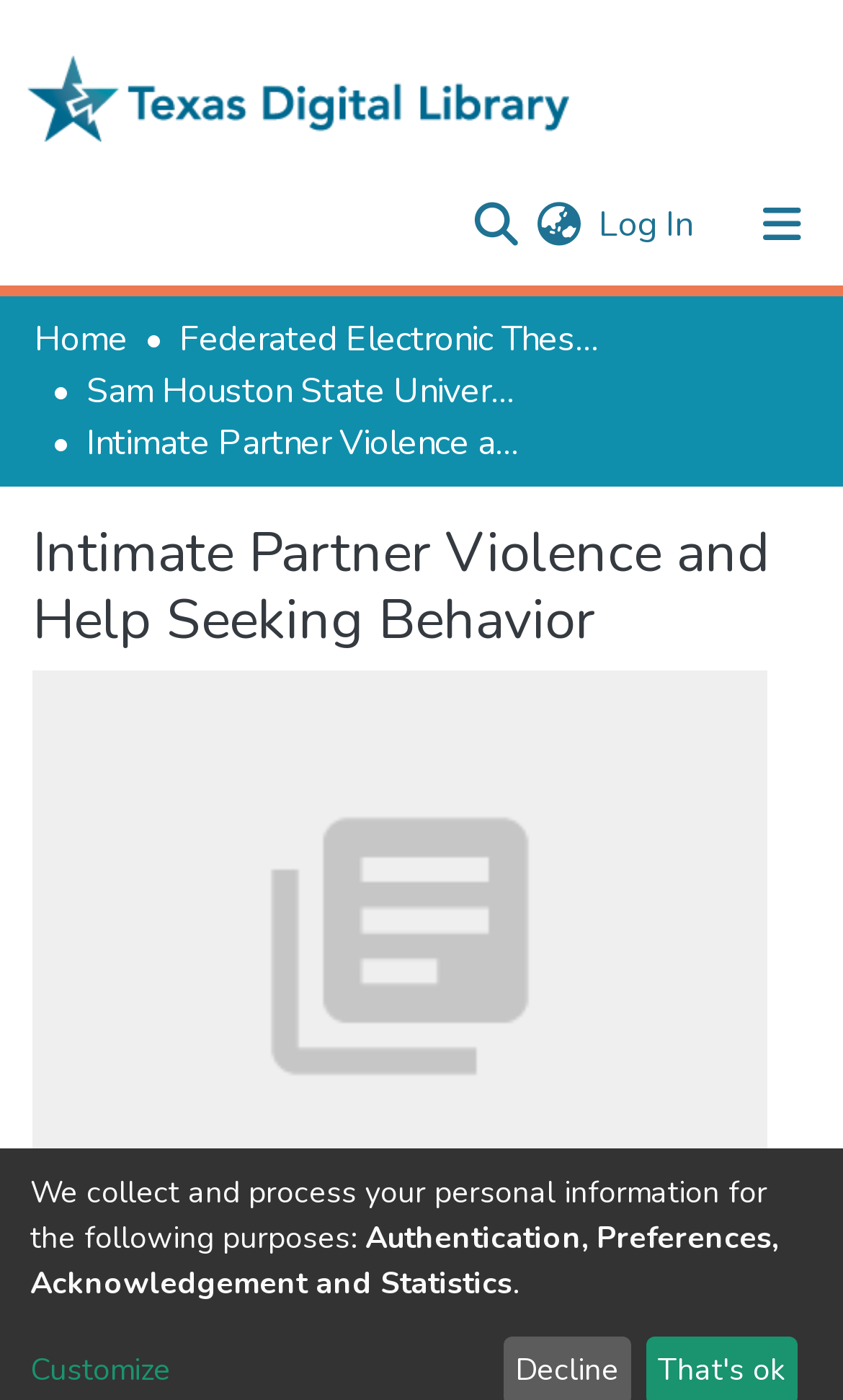Locate the bounding box coordinates of the area where you should click to accomplish the instruction: "Search for something".

[0.544, 0.13, 0.621, 0.188]